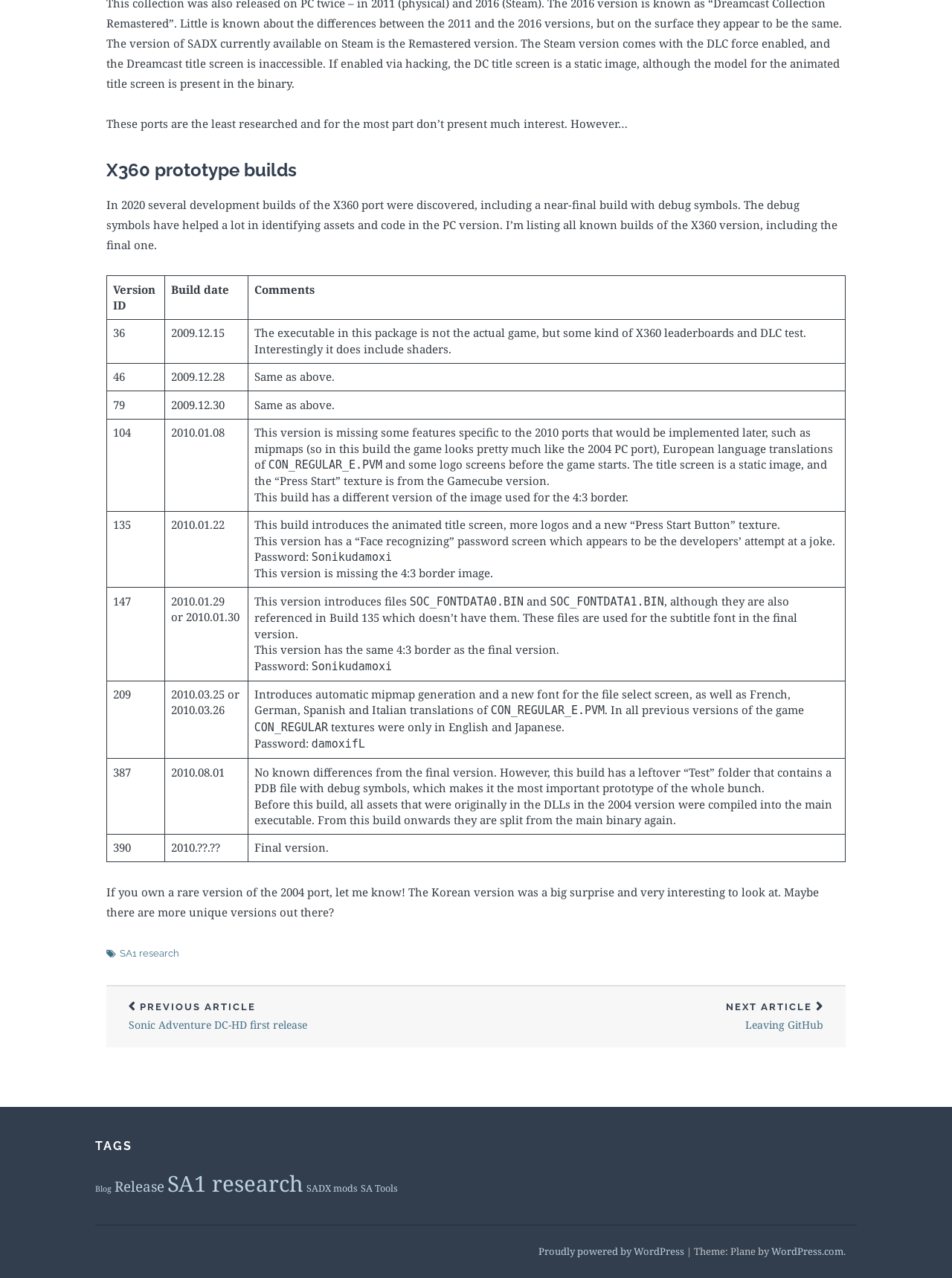What is the build date of version 104?
Give a detailed response to the question by analyzing the screenshot.

I found the build date of version 104 by looking at the table, which shows the build date as 2010.01.08 in the second column of the row with version ID 104.